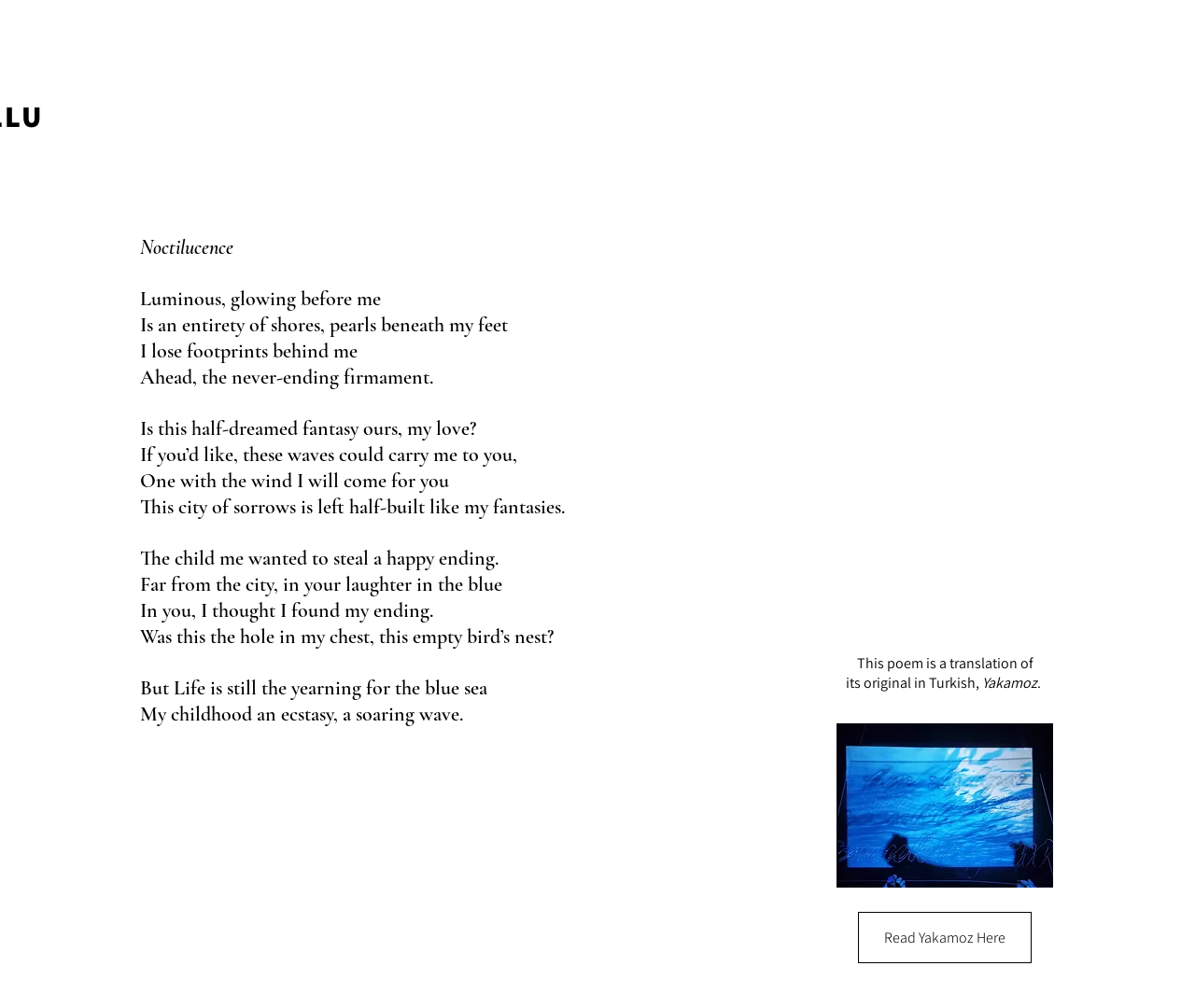For the following element description, predict the bounding box coordinates in the format (top-left x, top-left y, bottom-right x, bottom-right y). All values should be floating point numbers between 0 and 1. Description: Read Yakamoz Here

[0.718, 0.905, 0.863, 0.956]